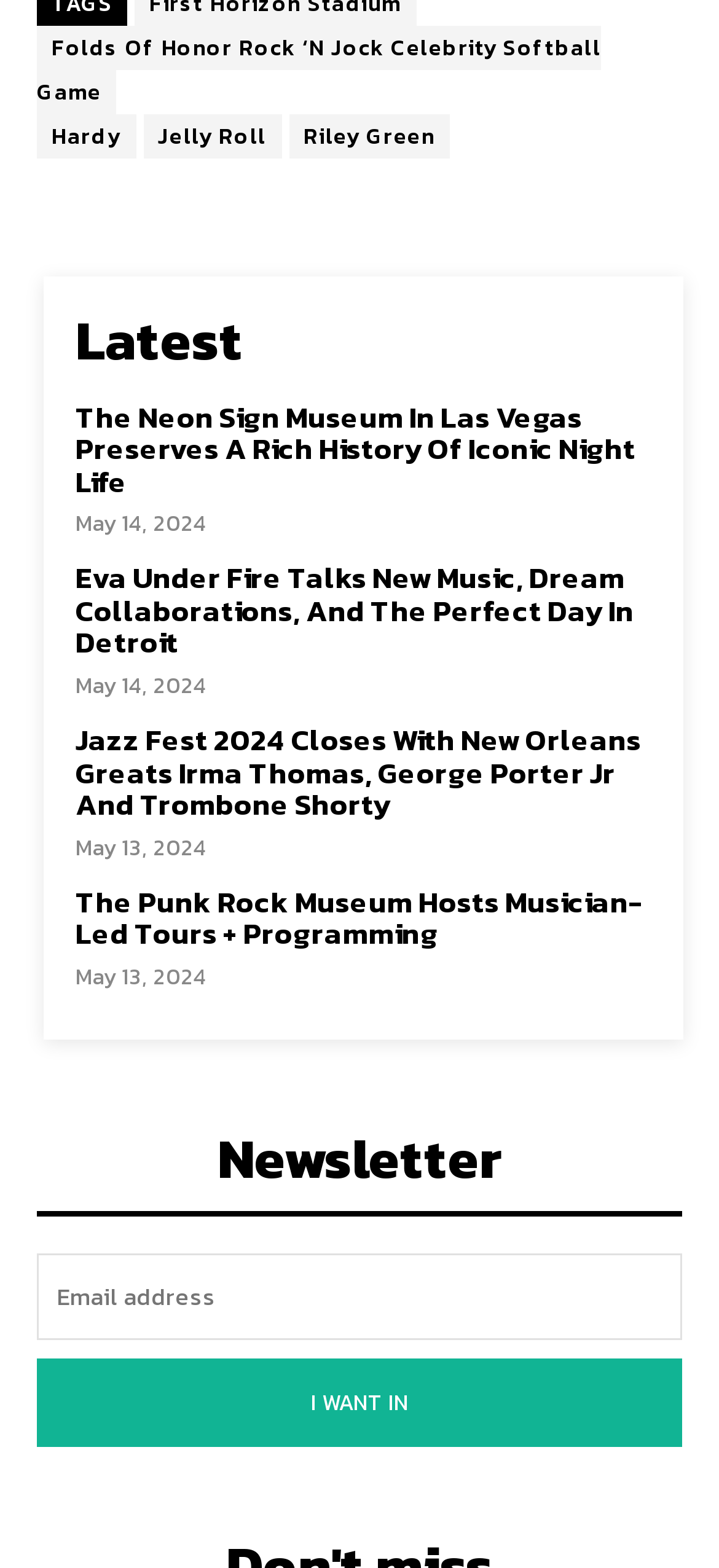Extract the bounding box coordinates of the UI element described: "Uncategorized". Provide the coordinates in the format [left, top, right, bottom] with values ranging from 0 to 1.

None